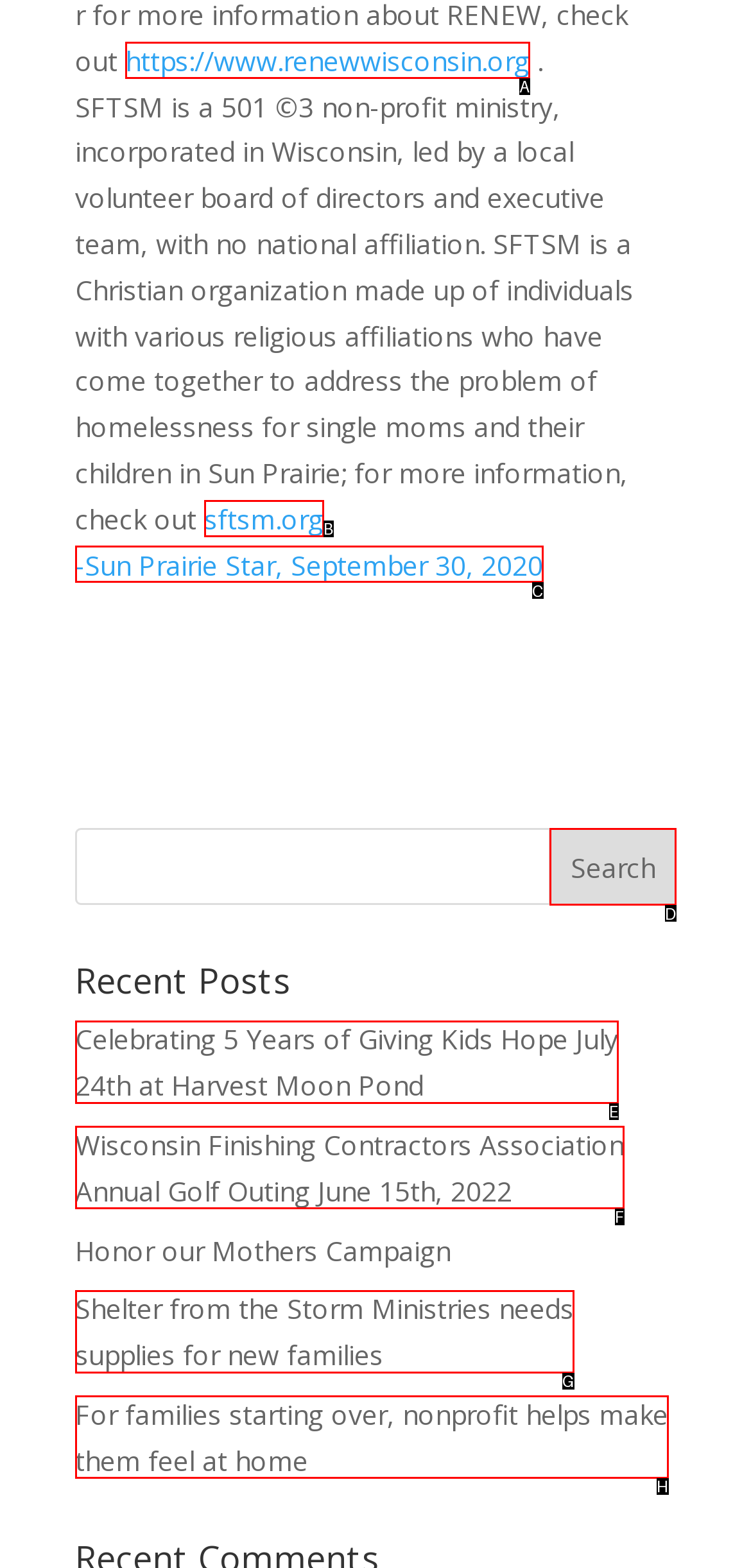Determine which HTML element fits the description: value="Search". Answer with the letter corresponding to the correct choice.

D